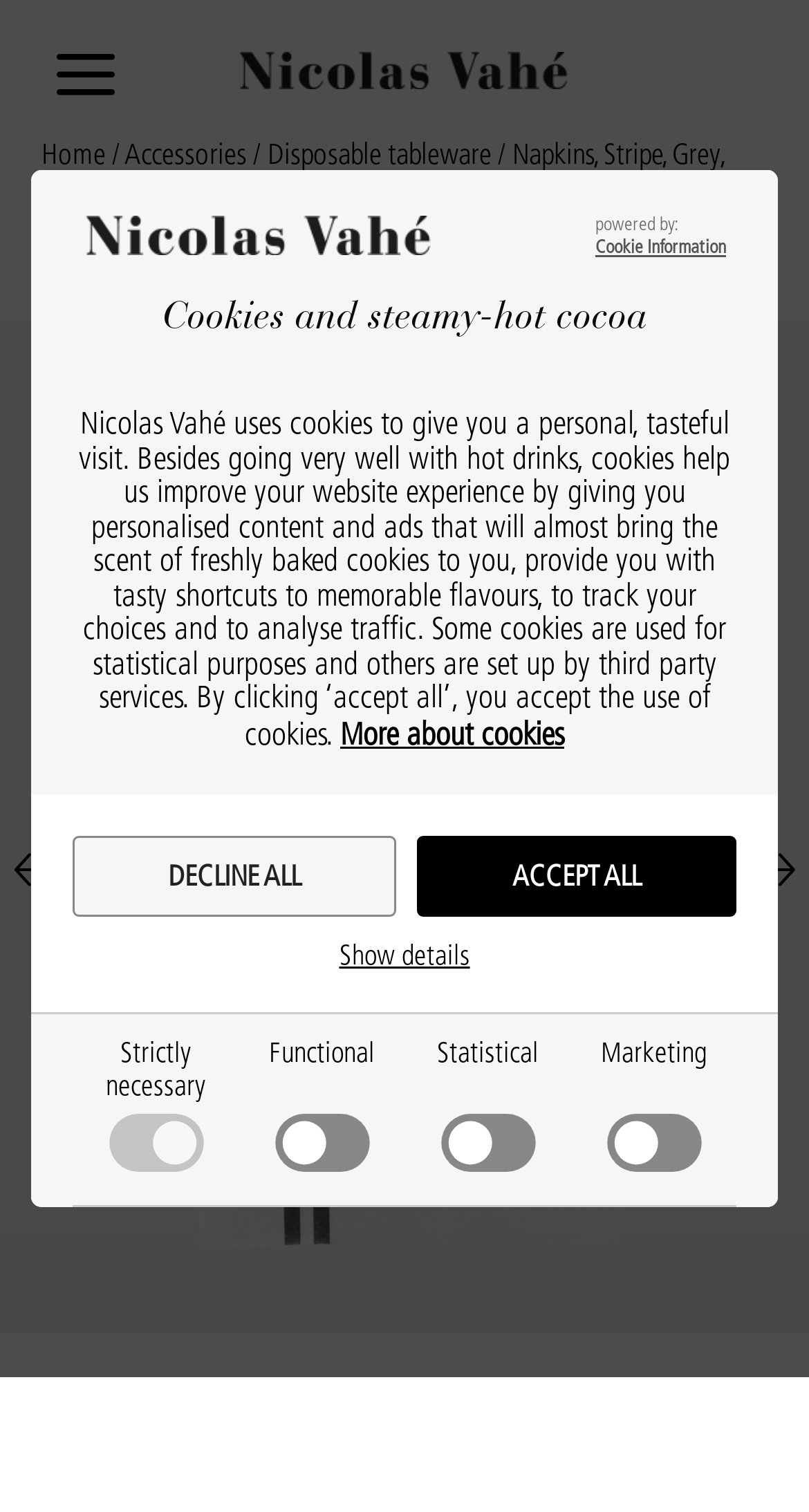Give a complete and precise description of the webpage's appearance.

This webpage is about a product, specifically a pack of 12 grey striped napkins from Nicolas Vahé. At the top, there is a dialog box with a heading "Cookies and steamy-hot cocoa" that informs users about the website's use of cookies. The dialog box contains a logo, a link to "Cookie Information", and a paragraph of text explaining the purpose of cookies. Below the dialog box, there are three buttons: "Decline all", "Accept all", and "Show details".

On the left side of the page, there is a navigation menu with a breadcrumb trail showing the path "Home > Accessories > Disposable tableware > Napkins, Stripe, Grey, Pack of 12 pcs". Below the navigation menu, there is a figure that takes up most of the page, likely an image of the product.

At the bottom of the page, there are two buttons, "Previous" and "Next", which suggest that there are more products to view. Above these buttons, there is a tab panel with a single tab labeled "Napkins, Stripe, Grey, Pack of 12 pcs", which contains an image of the product.

On the right side of the page, there are four checkboxes labeled "Strictly necessary", "Functional", "Statistical", and "Marketing", which allow users to customize their cookie preferences. Each checkbox has a corresponding label that explains its purpose.